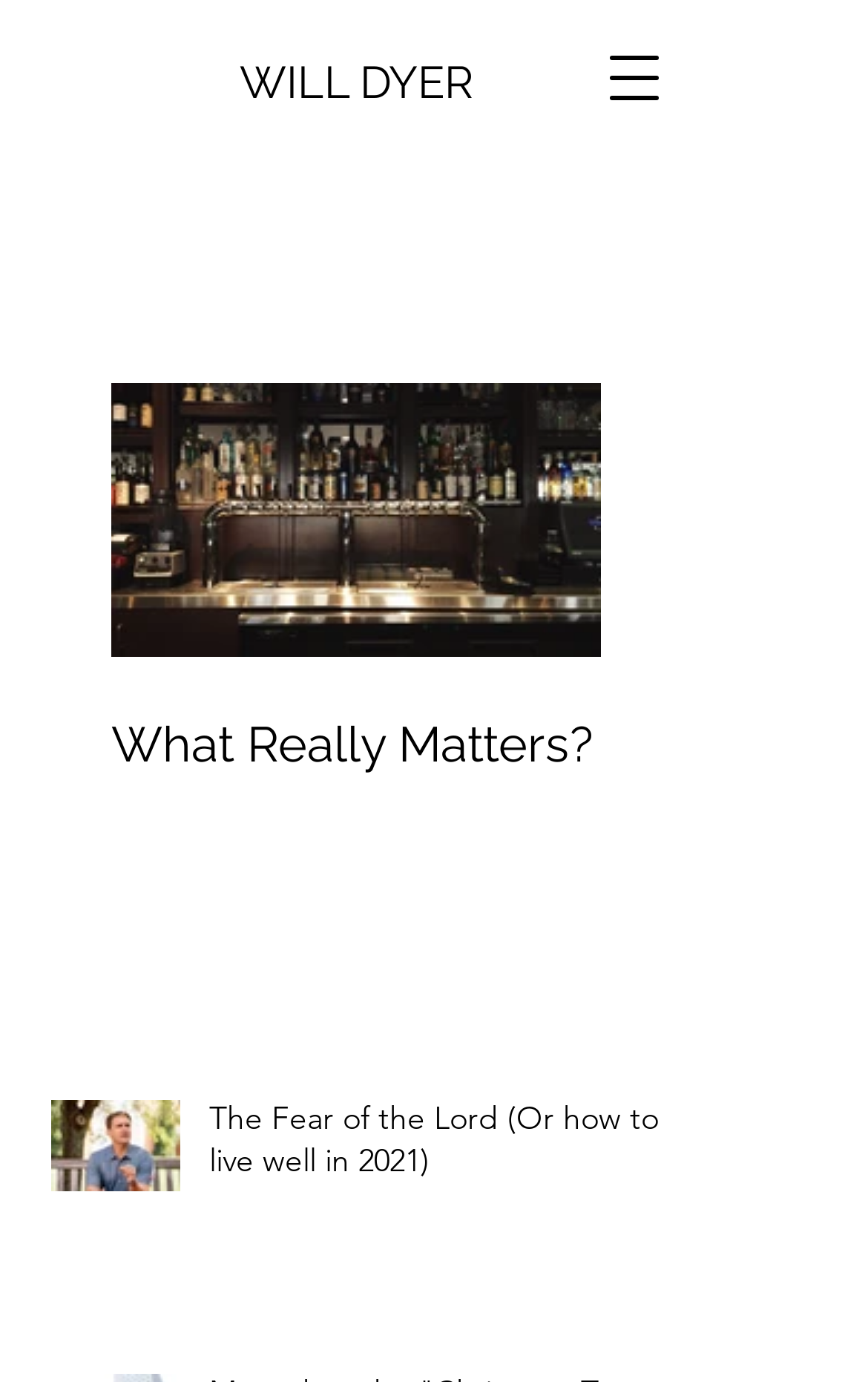How many posts are listed on this page?
Provide a short answer using one word or a brief phrase based on the image.

2